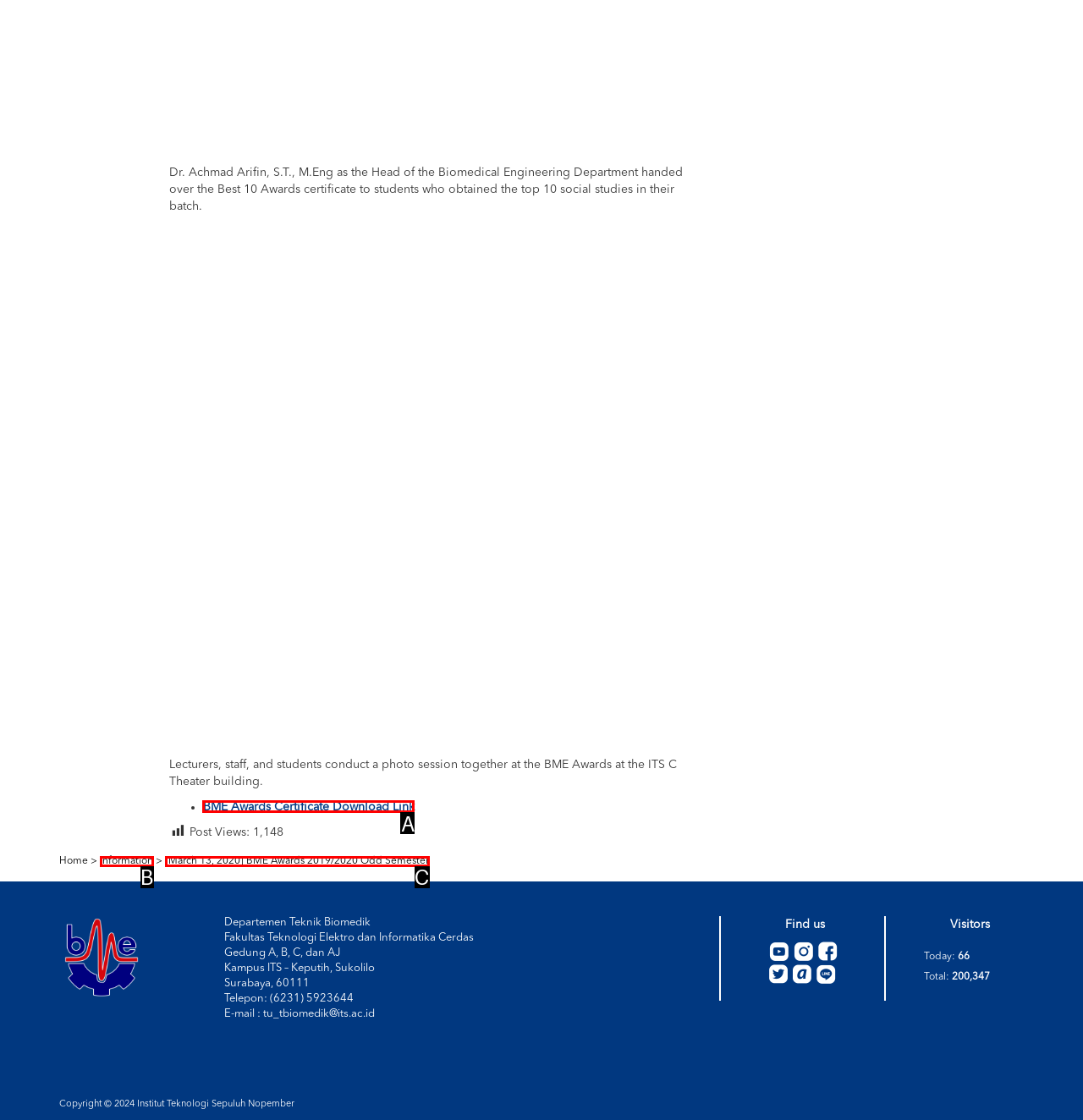Tell me which one HTML element best matches the description: BME Awards Certificate Download Link
Answer with the option's letter from the given choices directly.

A